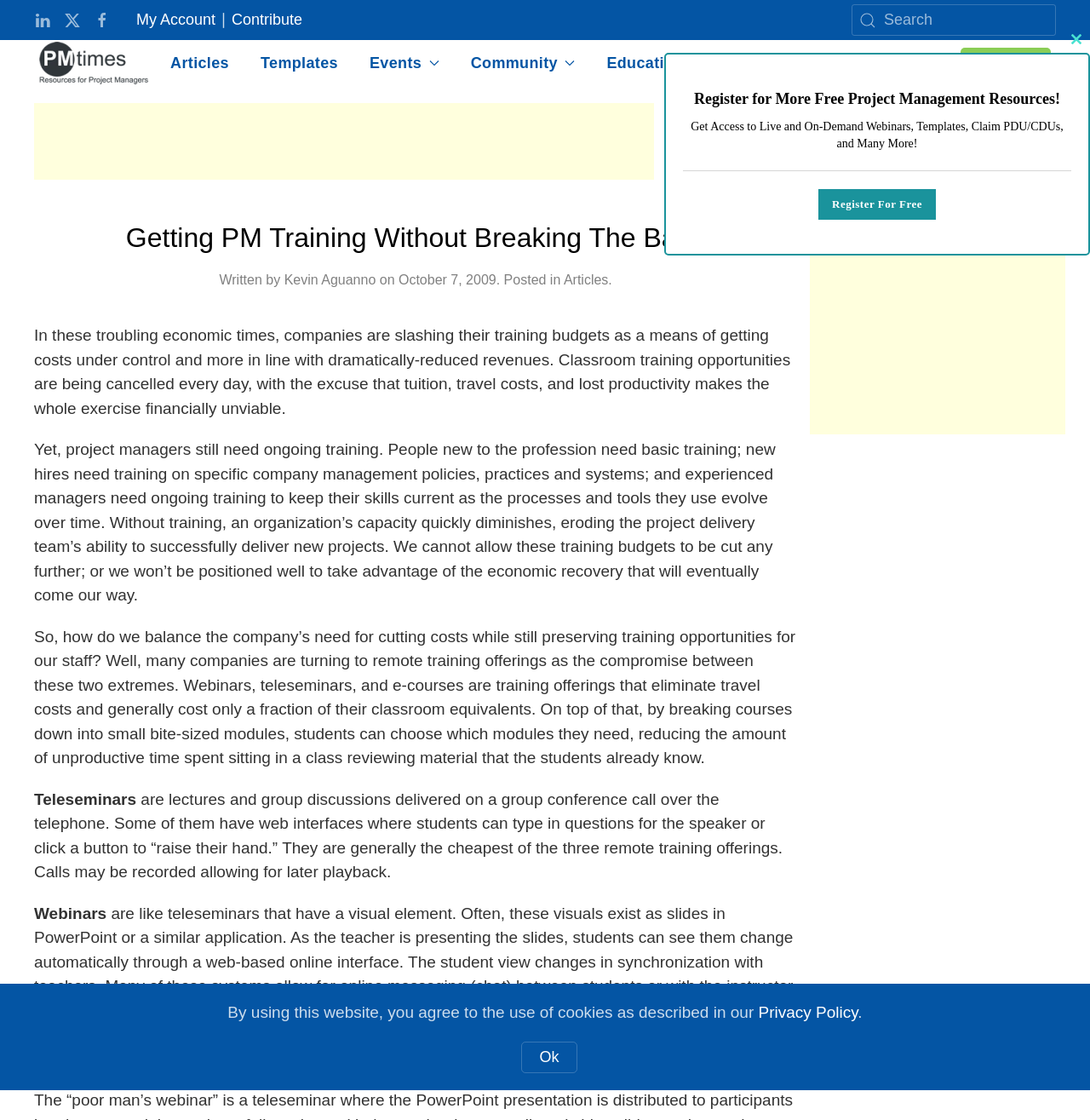Identify the bounding box of the UI element described as follows: "aria-label="Advertisement" name="aswift_1" title="Advertisement"". Provide the coordinates as four float numbers in the range of 0 to 1 [left, top, right, bottom].

[0.031, 0.092, 0.6, 0.16]